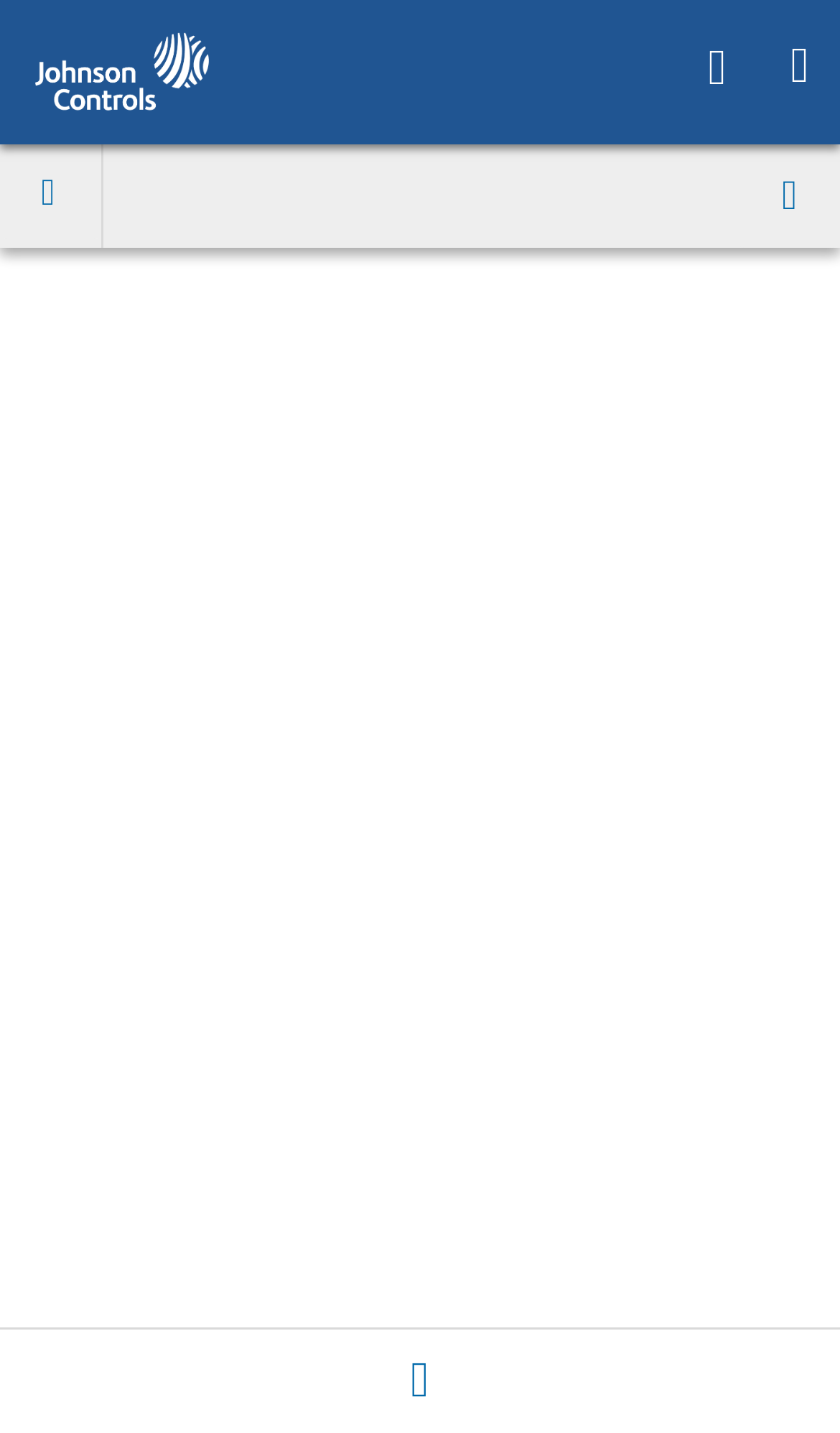Please answer the following question using a single word or phrase: 
How many tabs are there?

1